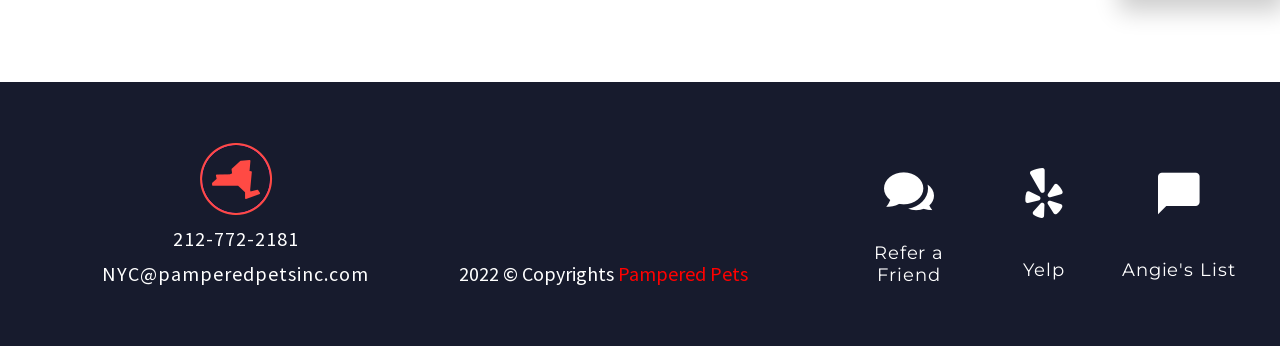Given the description "Refer a Friend", provide the bounding box coordinates of the corresponding UI element.

[0.683, 0.699, 0.738, 0.825]